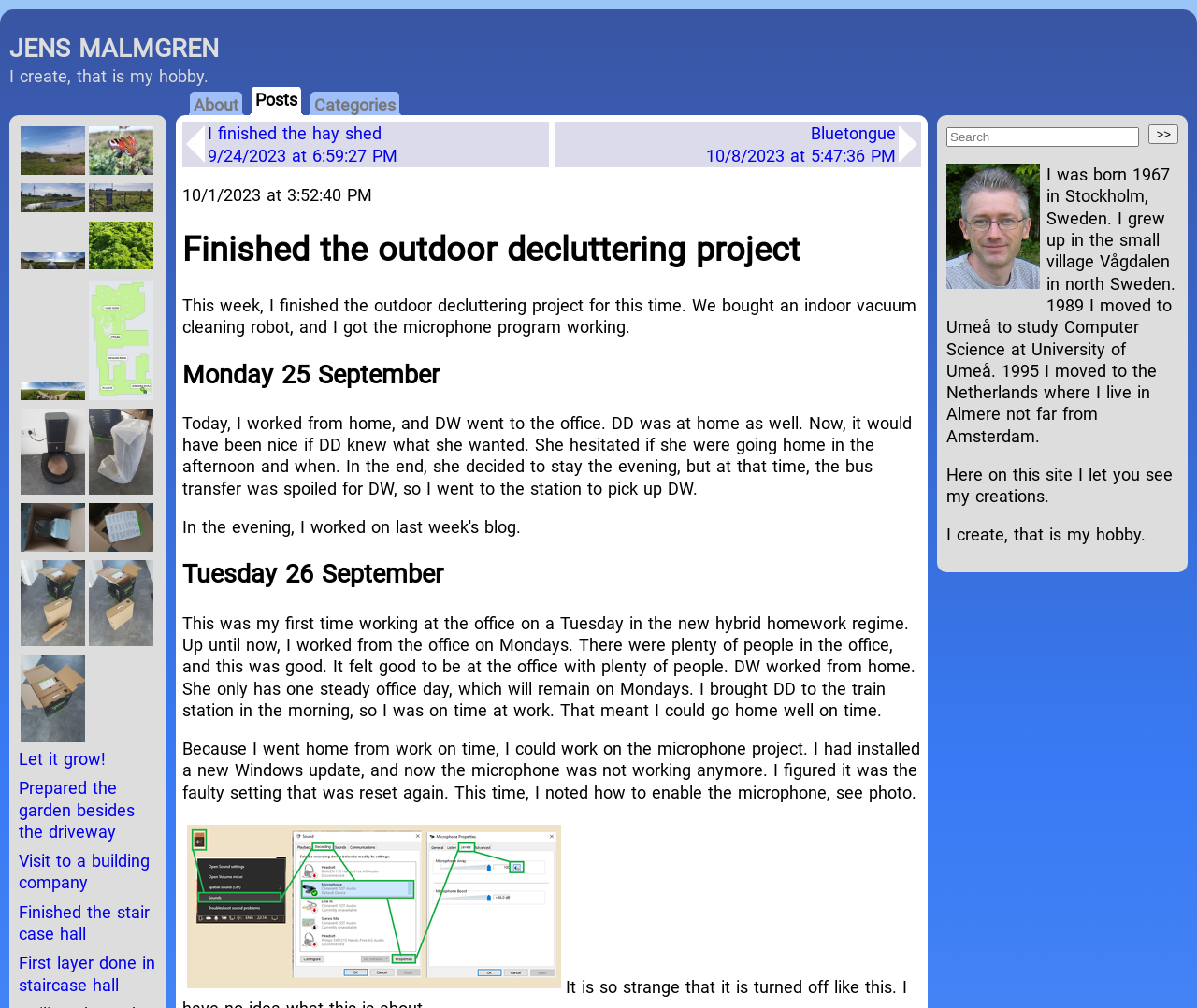Give a short answer to this question using one word or a phrase:
What is the date of the 'Finished the hay shed' post?

9/24/2023